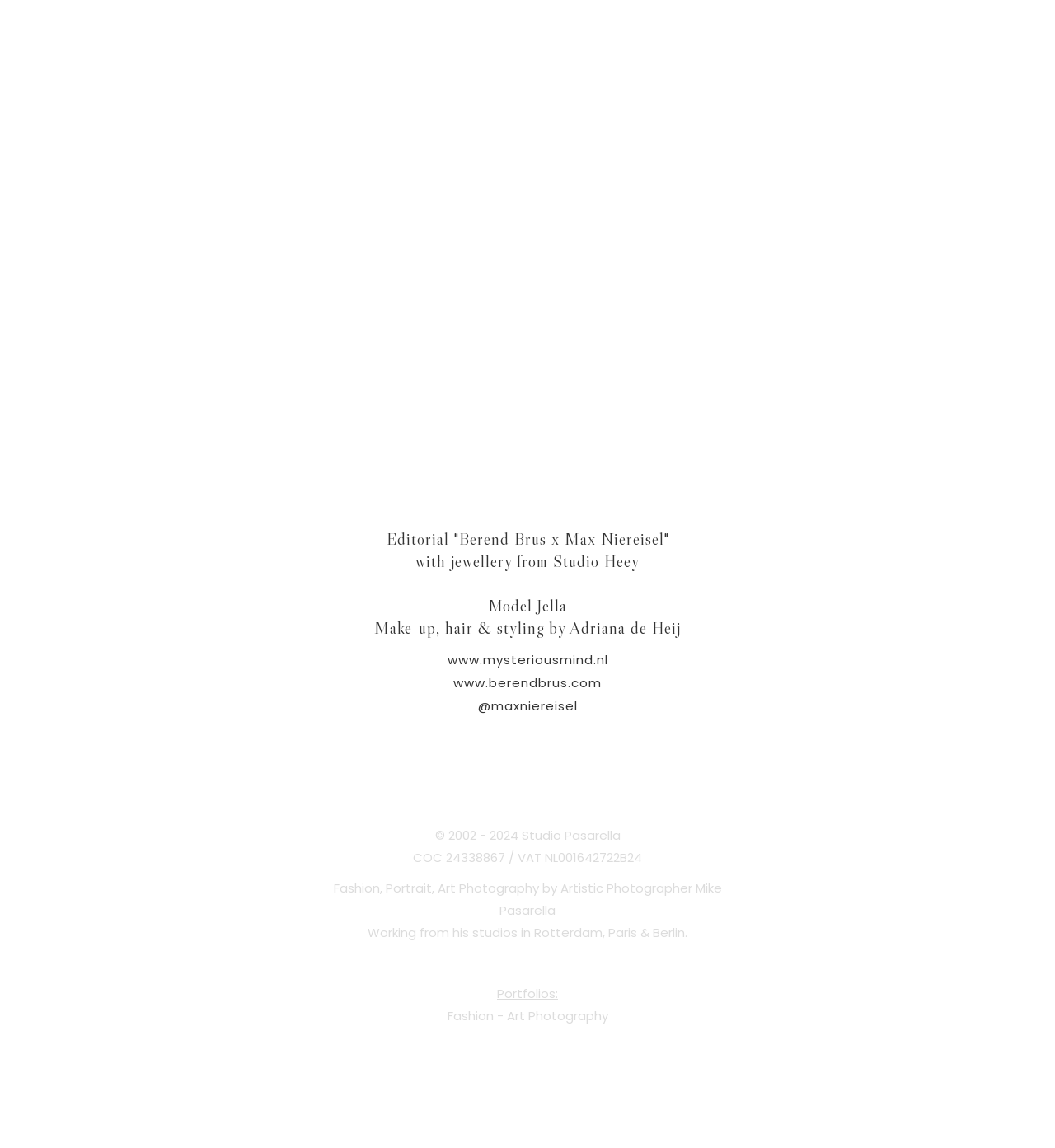Who is the model in the editorial?
Refer to the image and provide a thorough answer to the question.

I found the answer by looking at the StaticText element with the text 'Model Jella' at coordinates [0.463, 0.519, 0.537, 0.536]. This suggests that Jella is the model in the editorial.